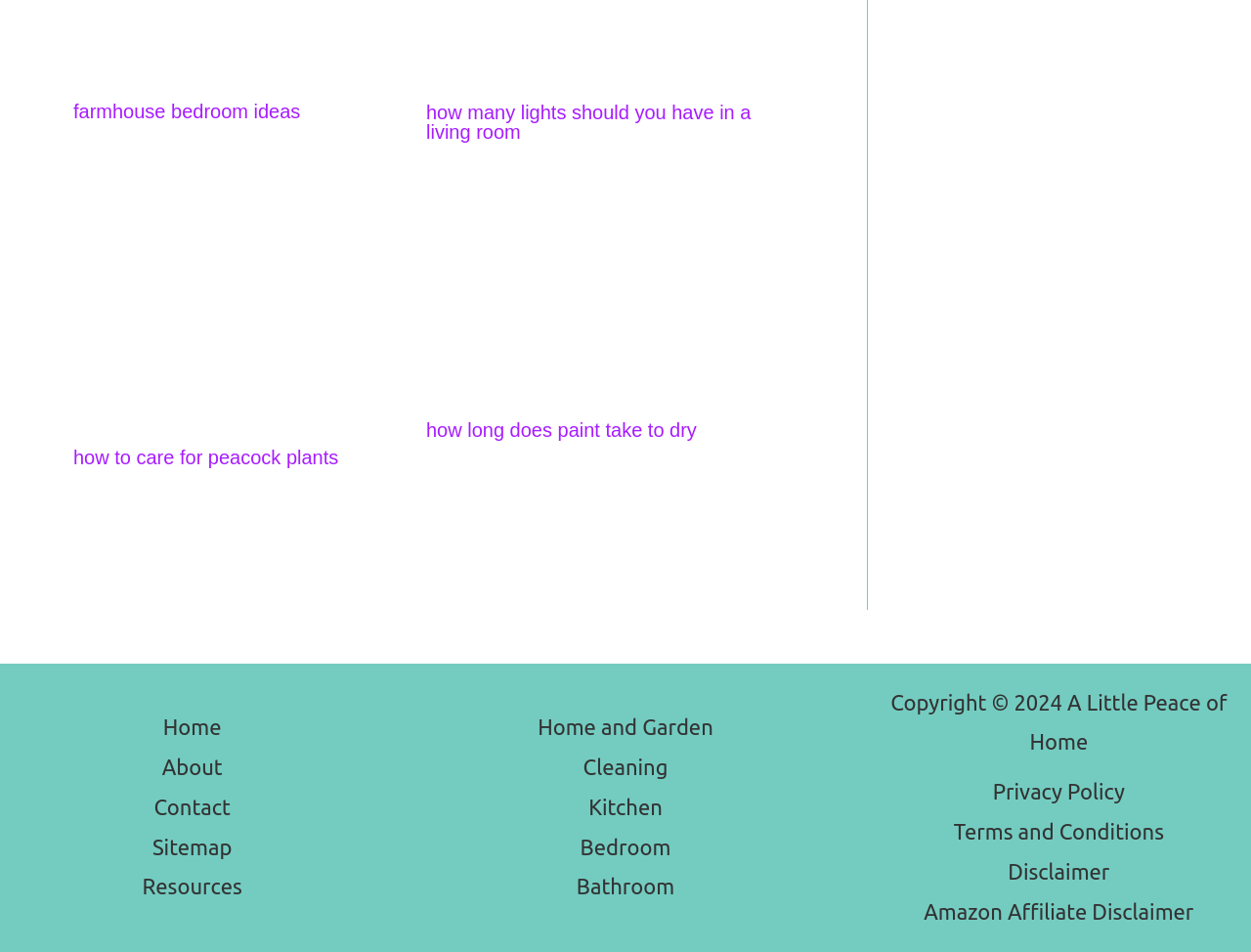Please give a concise answer to this question using a single word or phrase: 
What is the name of the website?

A Little Peace of Home